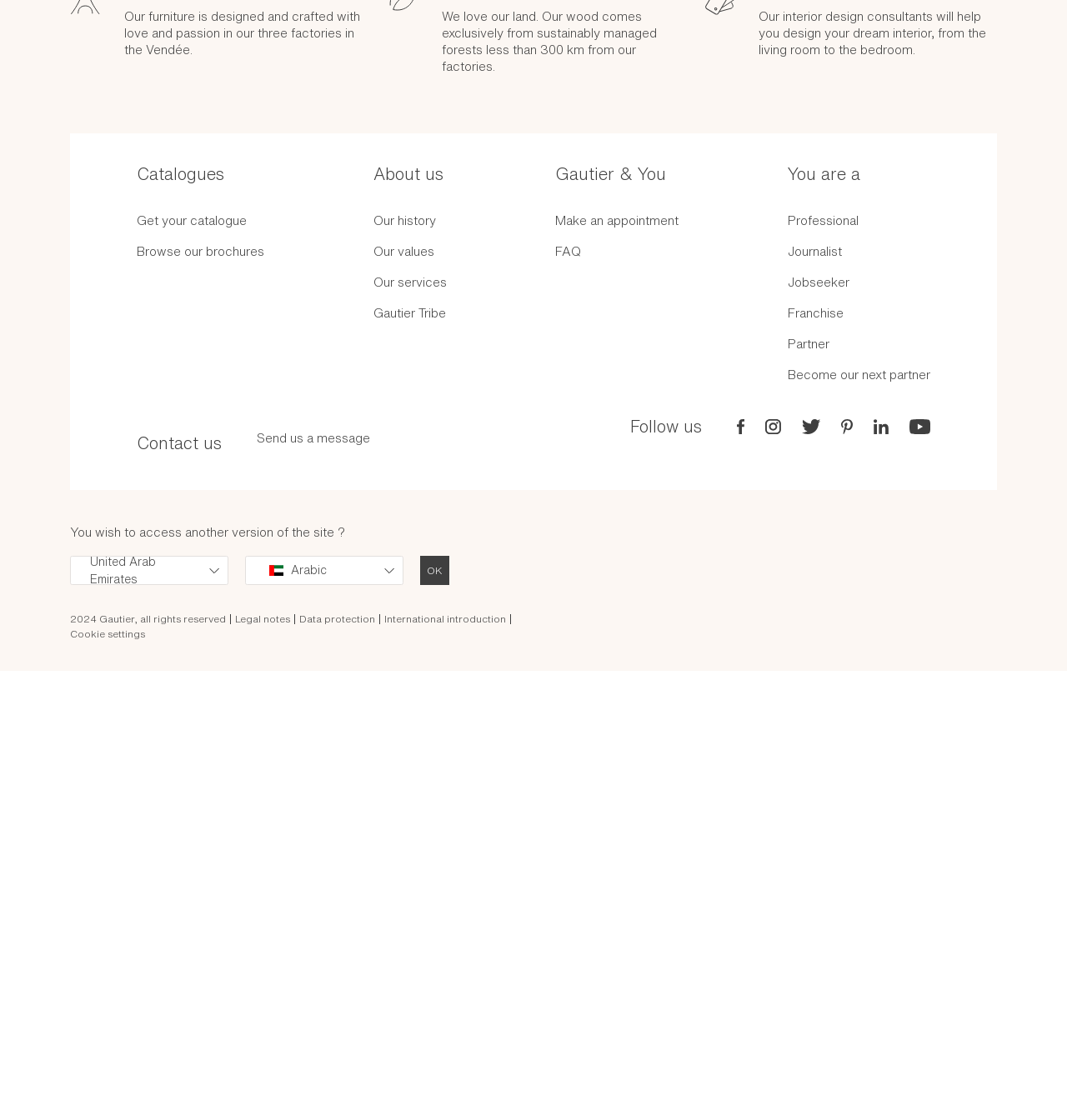Refer to the image and answer the question with as much detail as possible: What is the company's origin?

The company's origin is France, as indicated by the 'Made in France' text on the webpage.